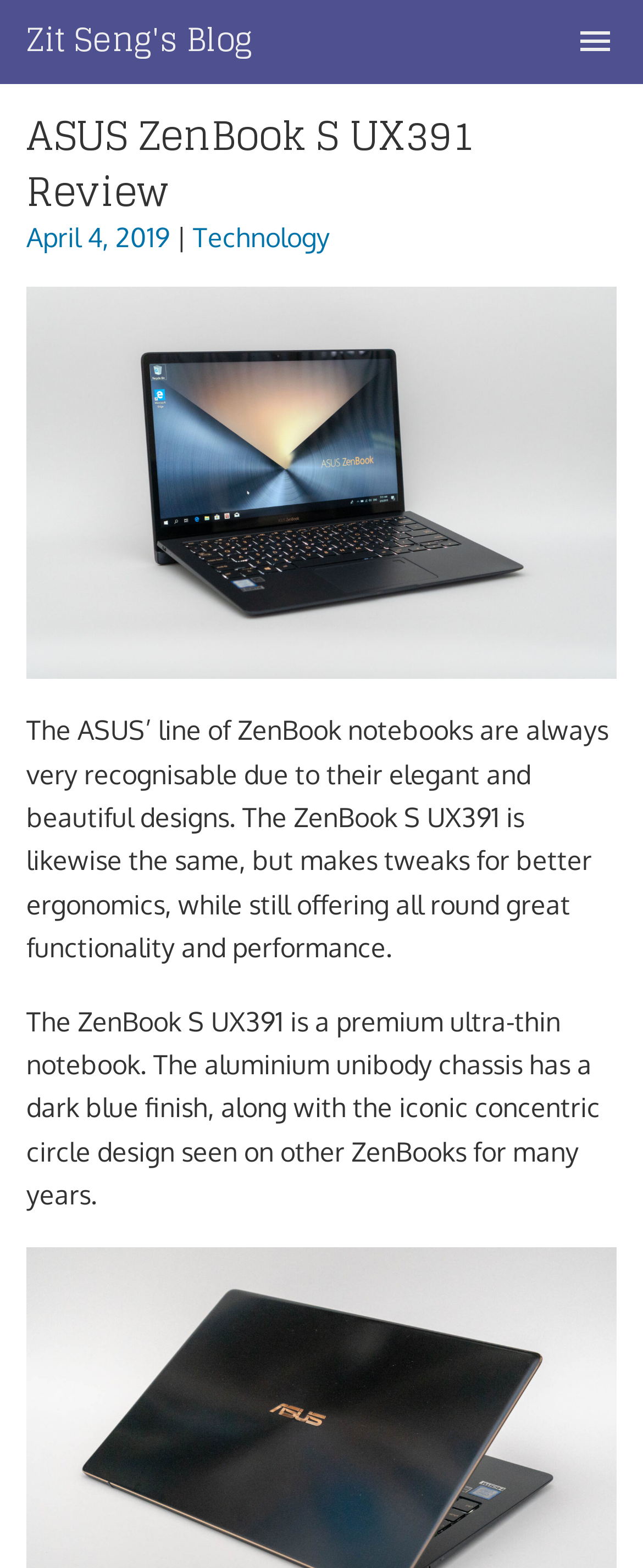Offer a detailed account of what is visible on the webpage.

The webpage is a blog post reviewing the ASUS ZenBook S UX391 laptop. At the top, there is a header section with a title "ASUS ZenBook S UX391 Review" and a link to the blog's homepage, "Zit Seng's Blog", positioned on the top-left corner. Below the title, there are several links to other sections of the blog, including "Home", "Blog Index", "Blog Info", "Privacy", and "Contact", aligned horizontally across the top of the page.

The main content of the blog post is divided into sections. The first section has a heading with the review title and a link to the date of the post, "April 4, 2019", followed by a category label "Technology". Below this, there is a large image of the laptop, taking up most of the width of the page.

The review text is divided into two paragraphs. The first paragraph describes the design of the ZenBook S UX391, mentioning its elegant and beautiful design, as well as its ergonomic features. The second paragraph provides more details about the laptop's design, including its aluminum unibody chassis and dark blue finish.